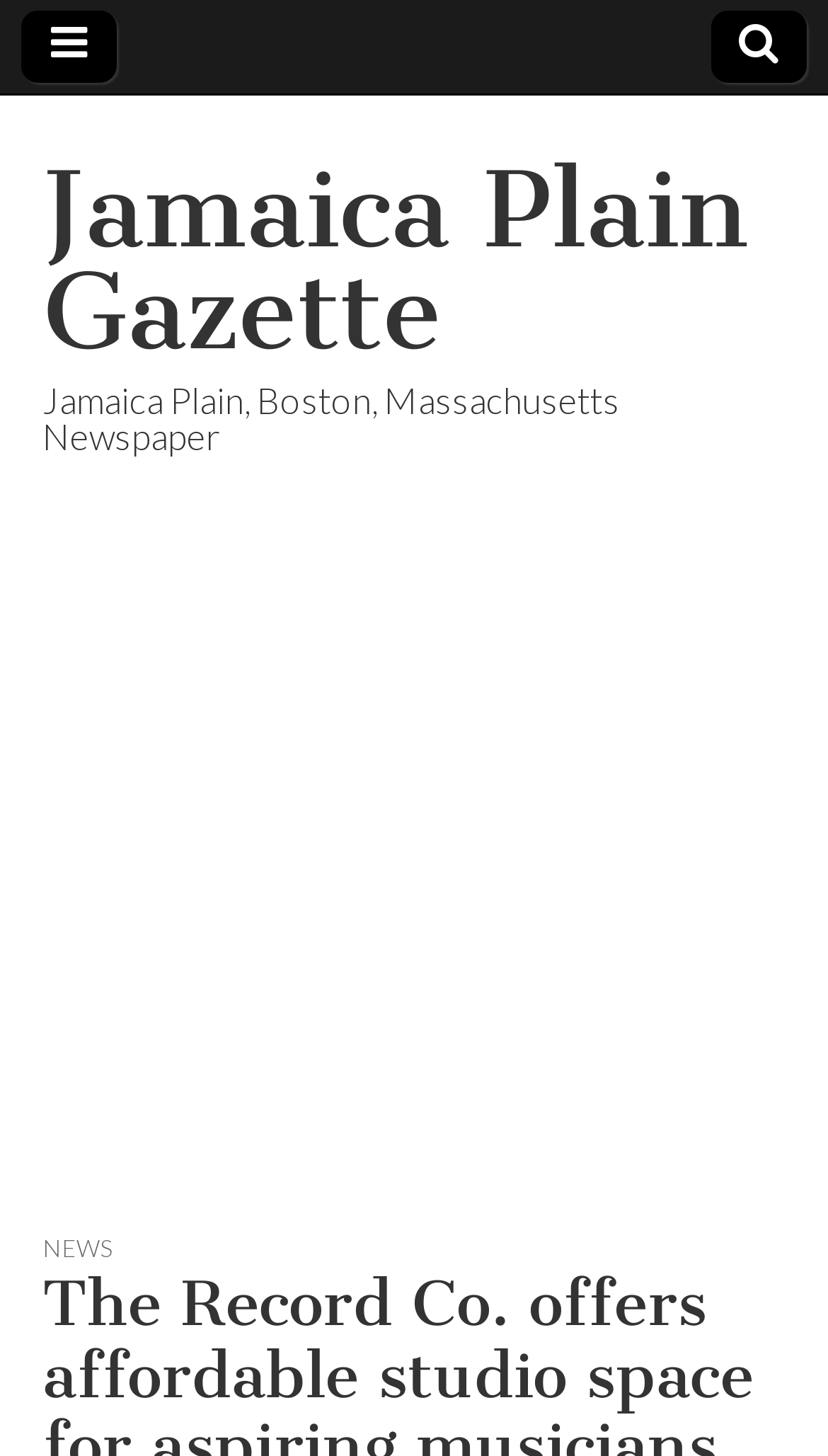Is there an advertisement on the webpage?
Offer a detailed and full explanation in response to the question.

I found the answer by looking at the iframe element with the description 'Advertisement' which is located in the middle of the webpage, indicating that there is an advertisement on the webpage.